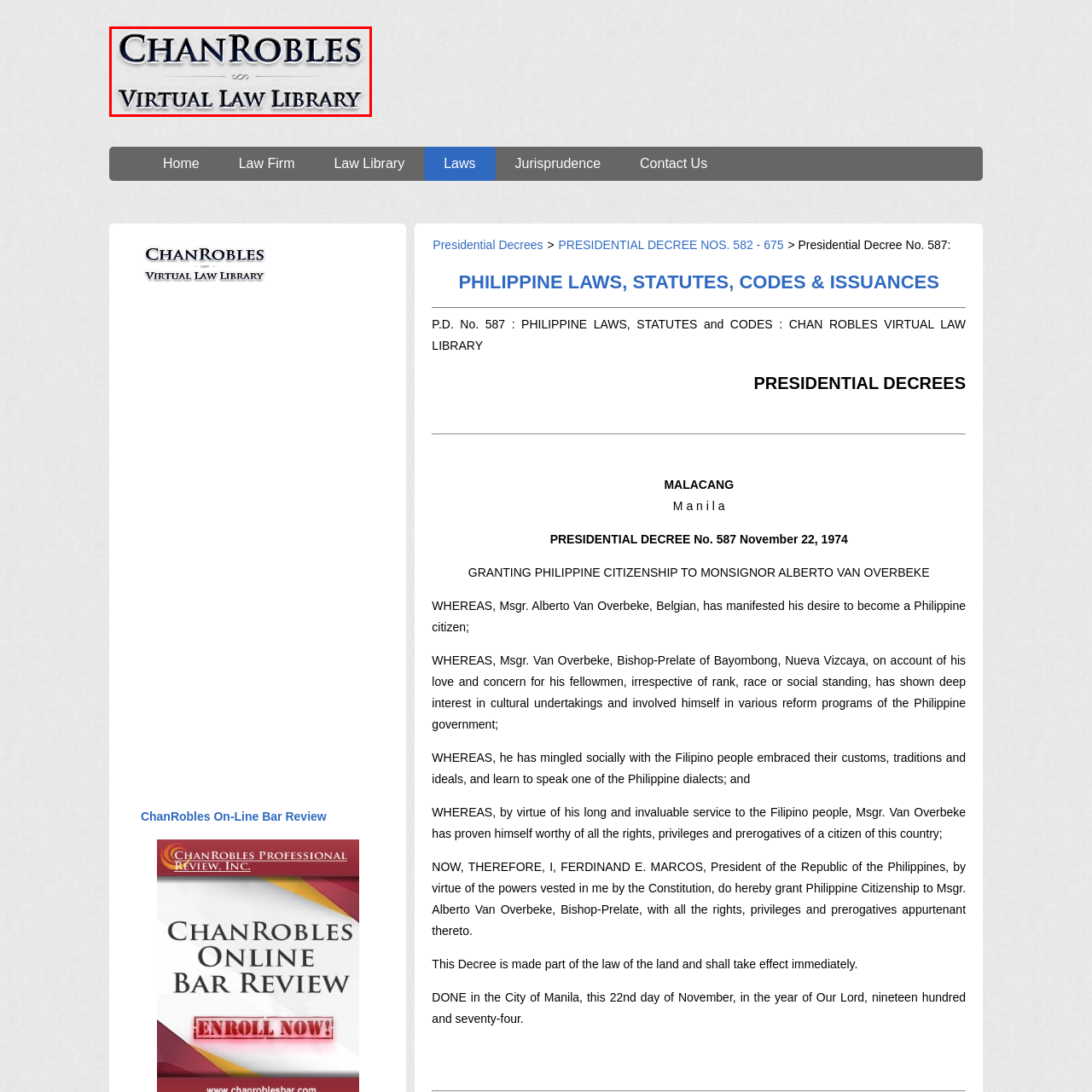What is the purpose of the ChanRobles Virtual Law Library? Examine the image inside the red bounding box and answer concisely with one word or a short phrase.

To provide access to Philippine laws